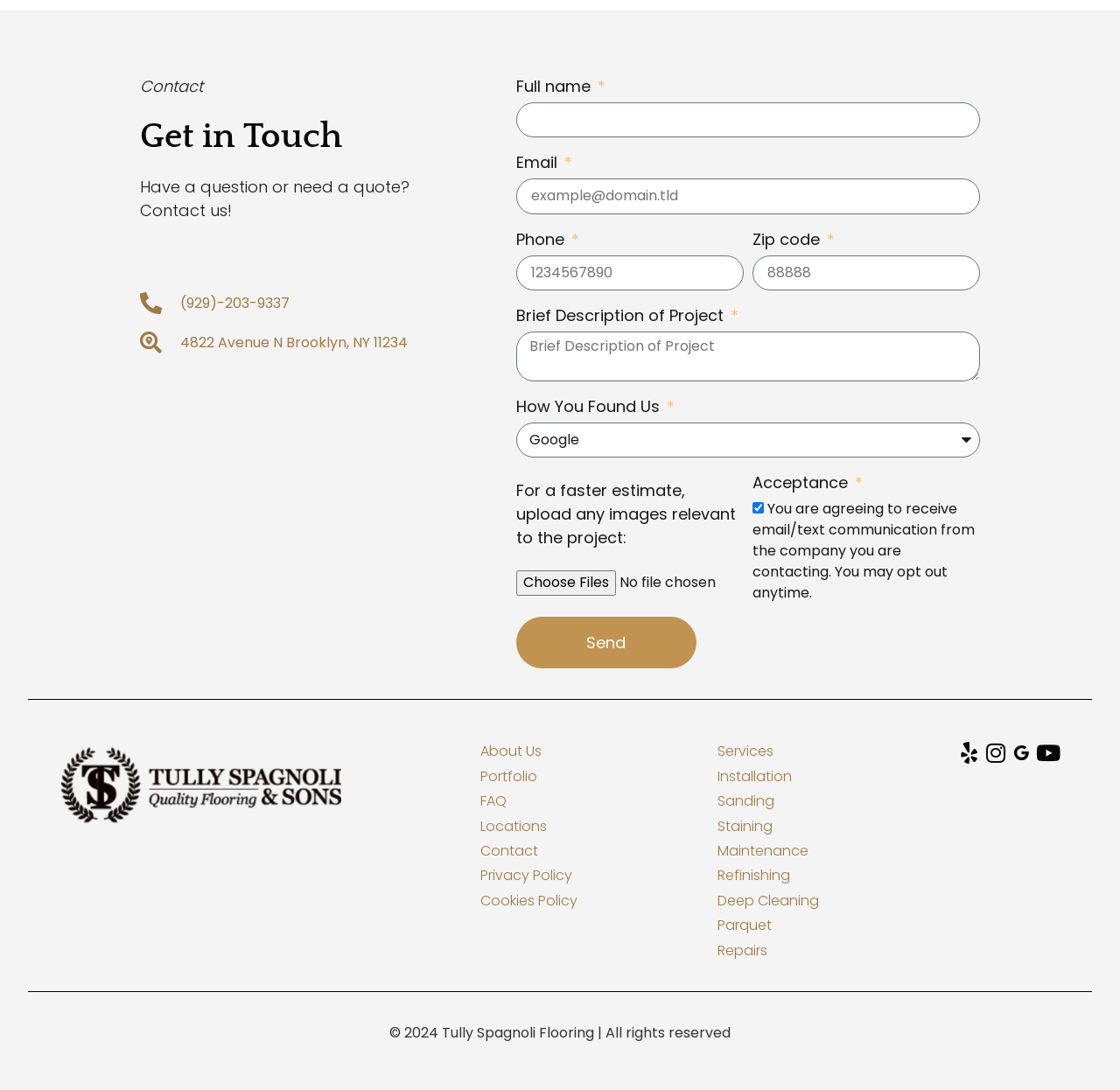Locate the bounding box coordinates of the area that needs to be clicked to fulfill the following instruction: "Enter your full name". The coordinates should be in the format of four float numbers between 0 and 1, namely [left, top, right, bottom].

[0.461, 0.094, 0.875, 0.126]